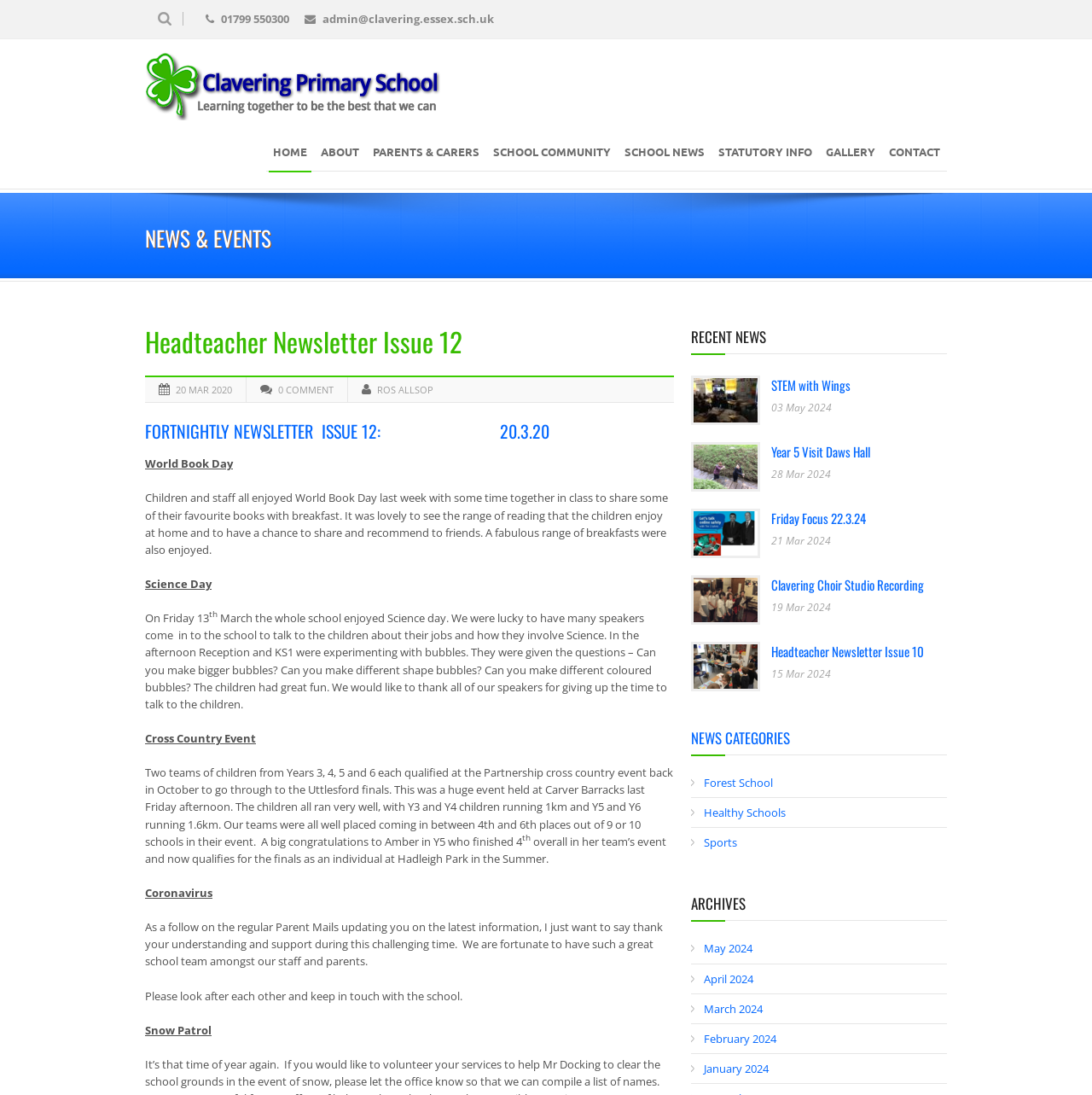Identify the bounding box coordinates of the clickable region to carry out the given instruction: "Check NEWS CATEGORIES".

[0.633, 0.666, 0.727, 0.689]